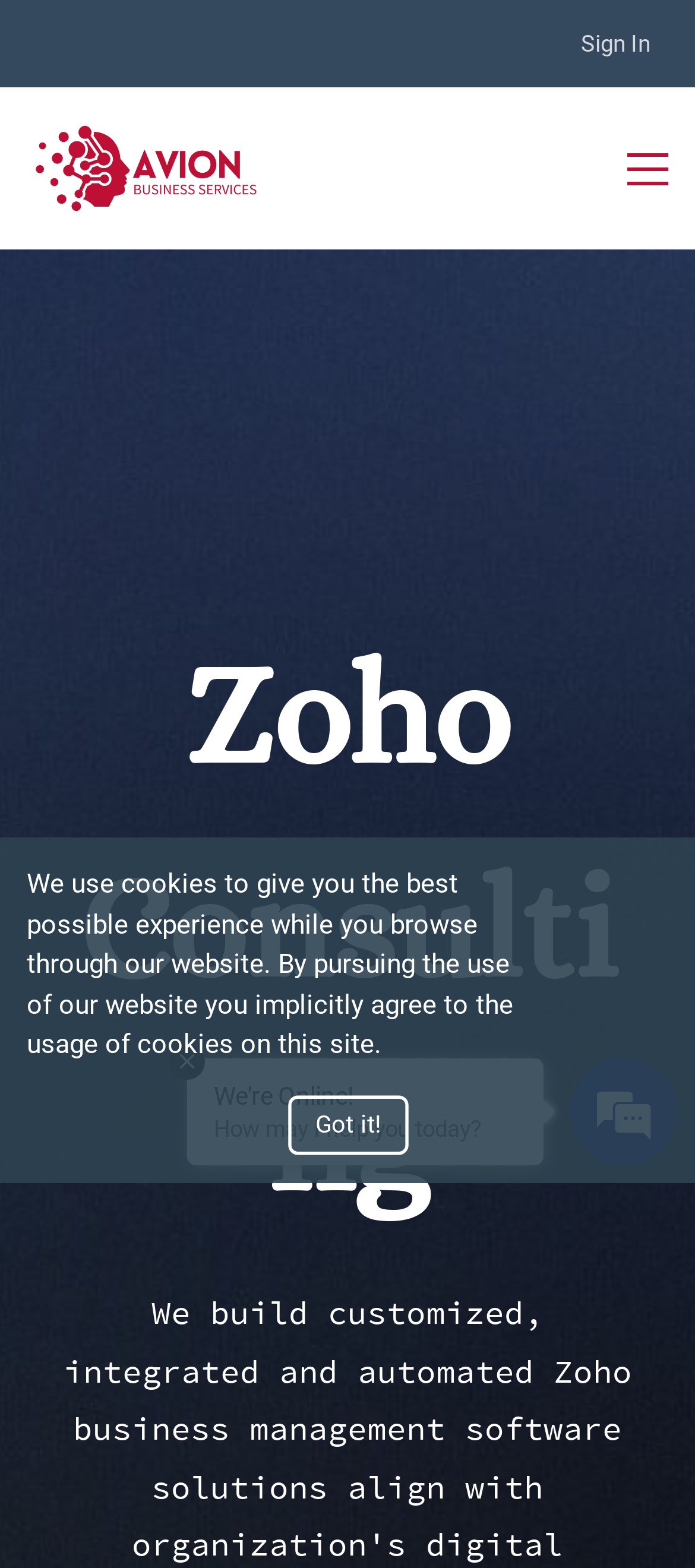What is the company name?
Please look at the screenshot and answer using one word or phrase.

Avion Business Services